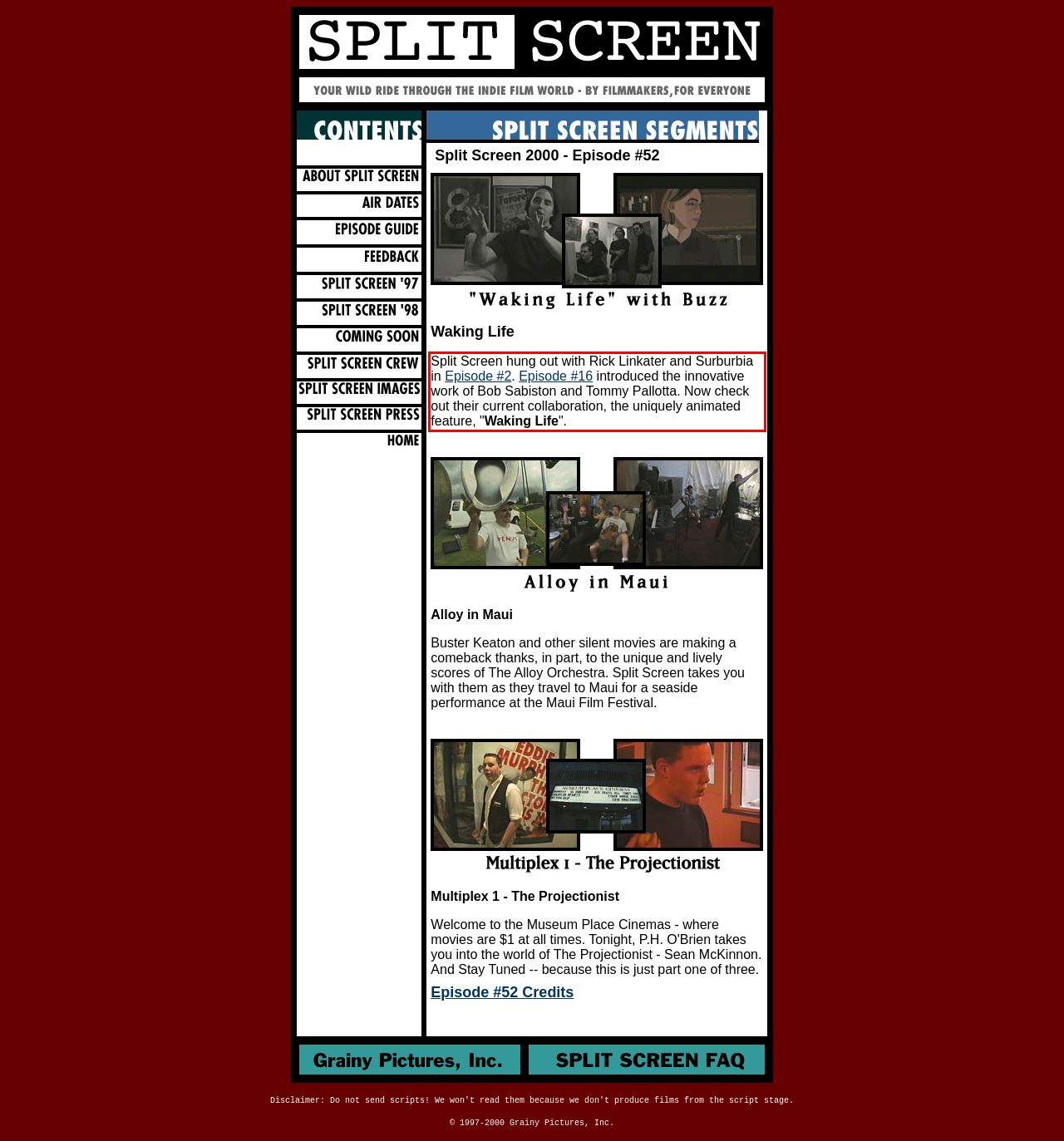Please identify and extract the text content from the UI element encased in a red bounding box on the provided webpage screenshot.

Split Screen hung out with Rick Linkater and Surburbia in Episode #2. Episode #16 introduced the innovative work of Bob Sabiston and Tommy Pallotta. Now check out their current collaboration, the uniquely animated feature, "Waking Life".